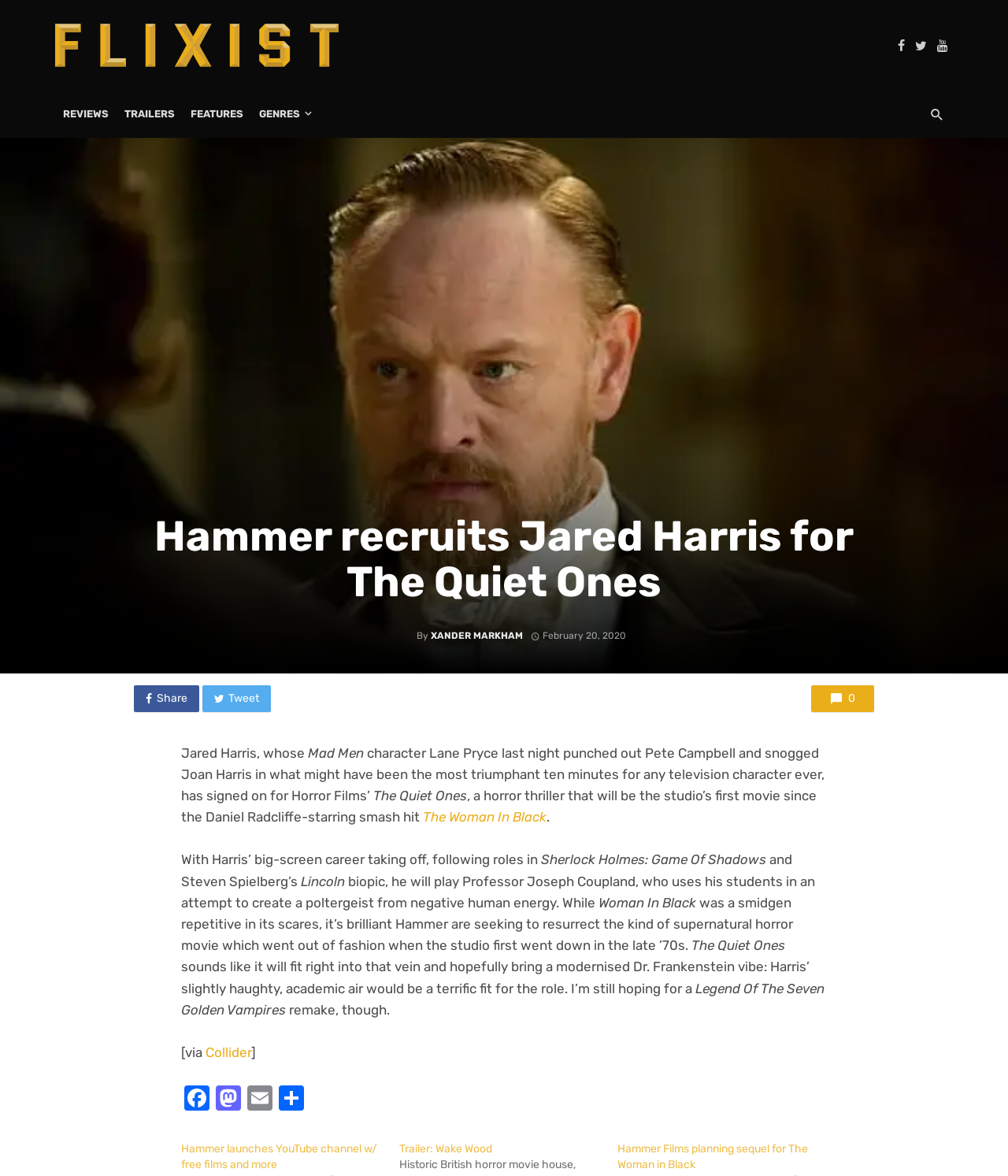Please identify the bounding box coordinates of the element I should click to complete this instruction: 'Click on the 'Capital Educational Solutions, LLC' link'. The coordinates should be given as four float numbers between 0 and 1, like this: [left, top, right, bottom].

None